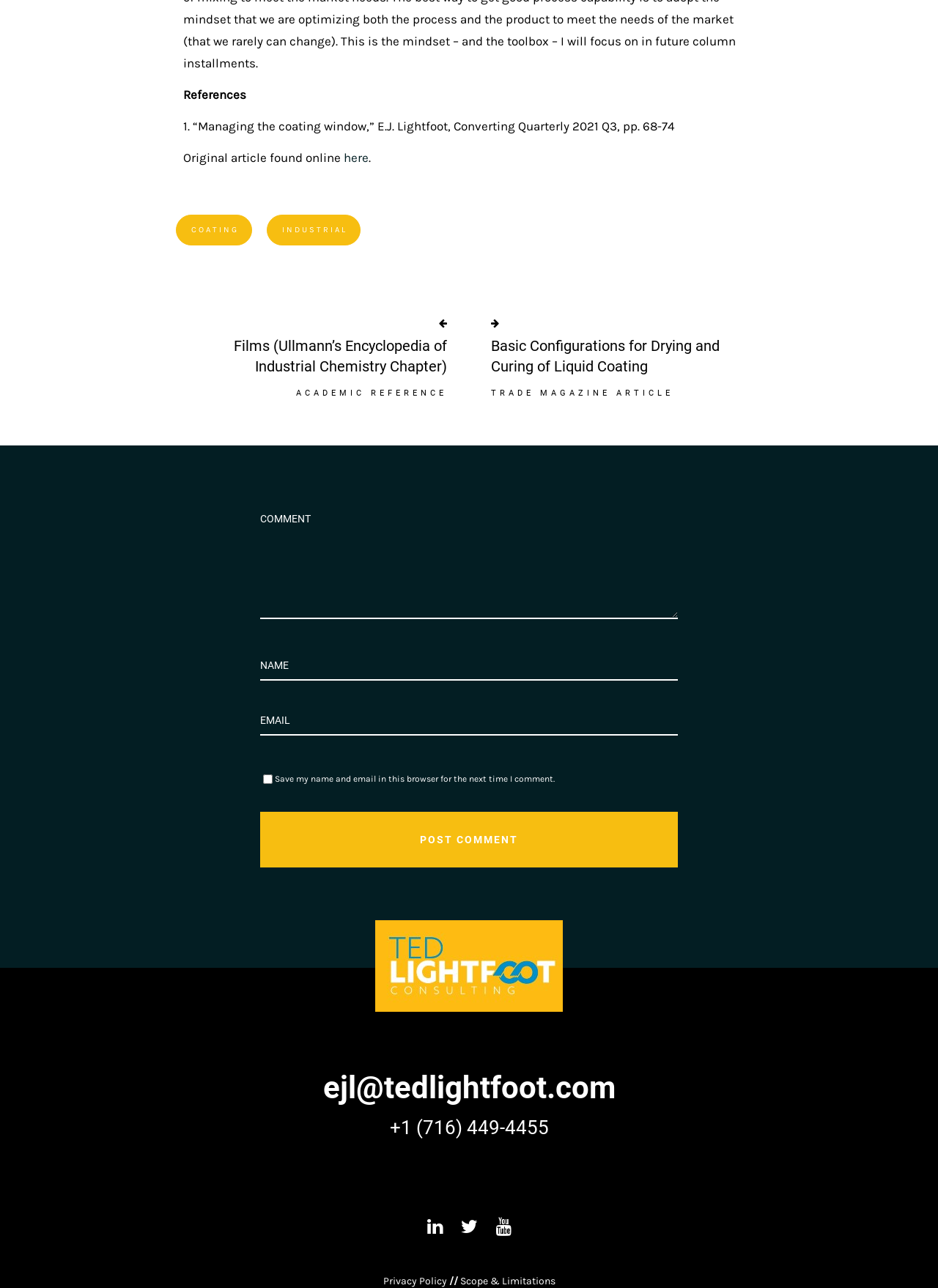Locate the bounding box coordinates of the clickable part needed for the task: "Enter a comment".

[0.277, 0.394, 0.723, 0.481]